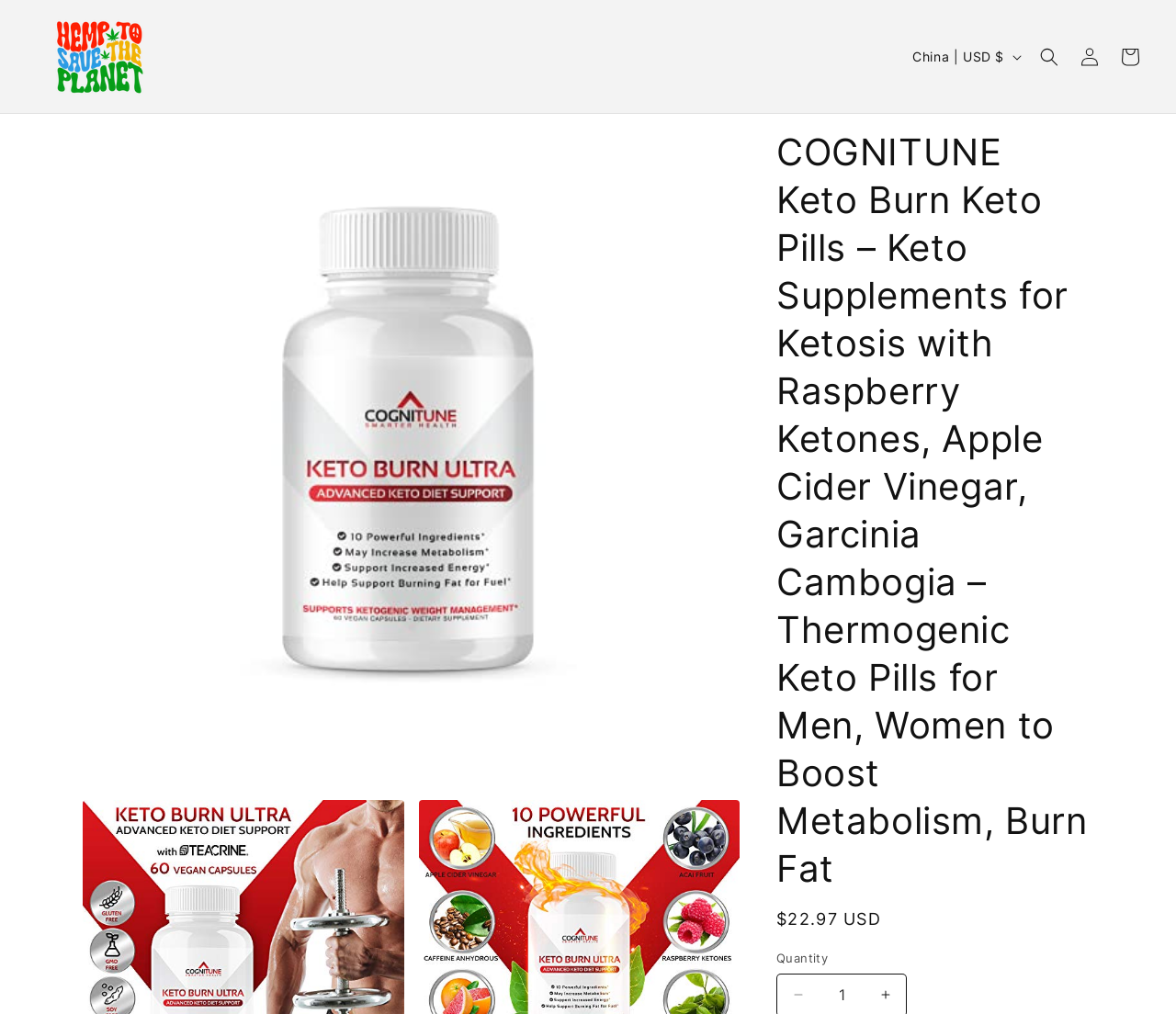What is the name of the product?
Analyze the image and provide a thorough answer to the question.

I found the product name by looking at the image description and the heading element, which both mention 'Cognitune Keto Burn Keto Pills'.